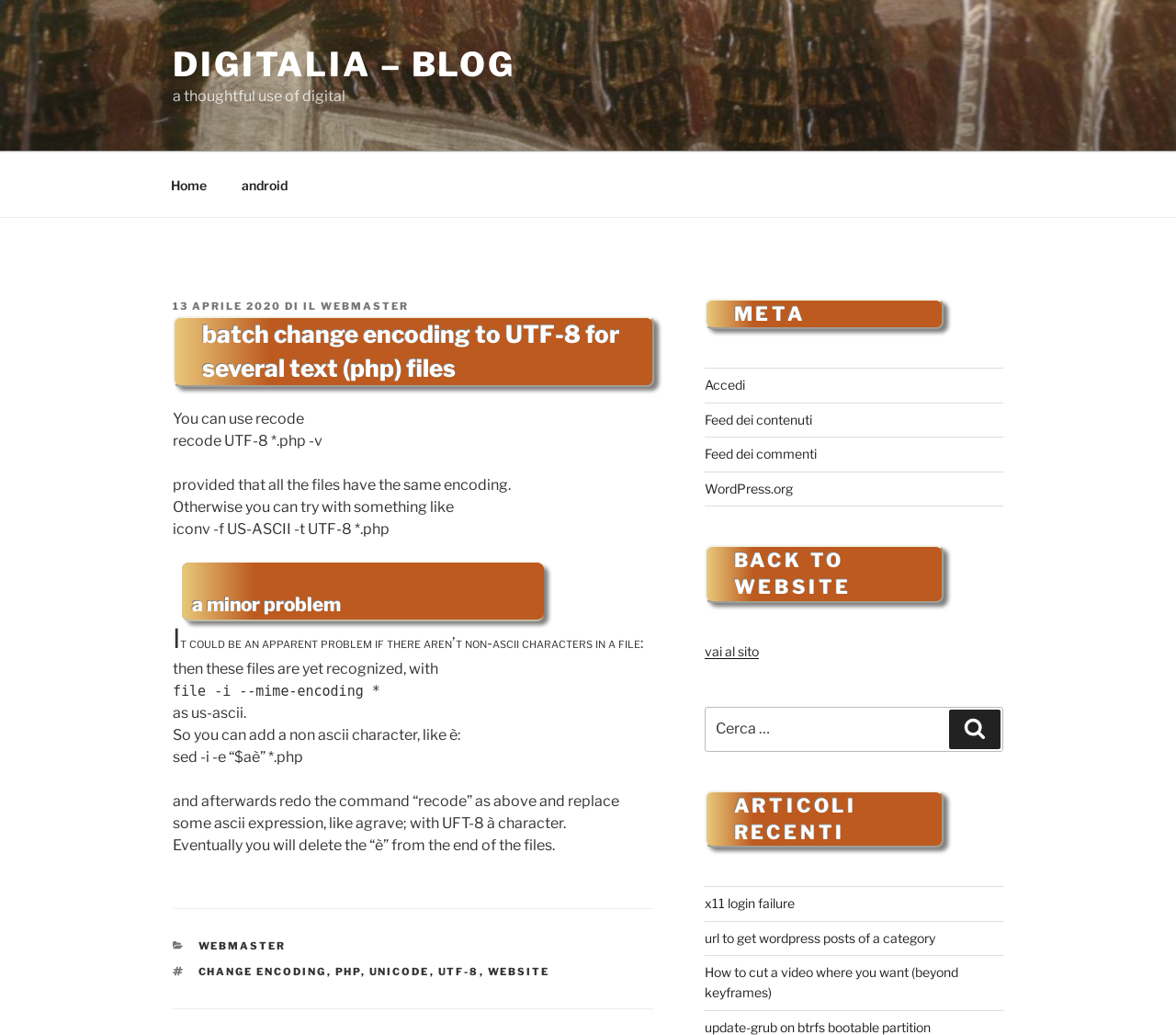Could you determine the bounding box coordinates of the clickable element to complete the instruction: "search for something"? Provide the coordinates as four float numbers between 0 and 1, i.e., [left, top, right, bottom].

[0.599, 0.683, 0.853, 0.726]